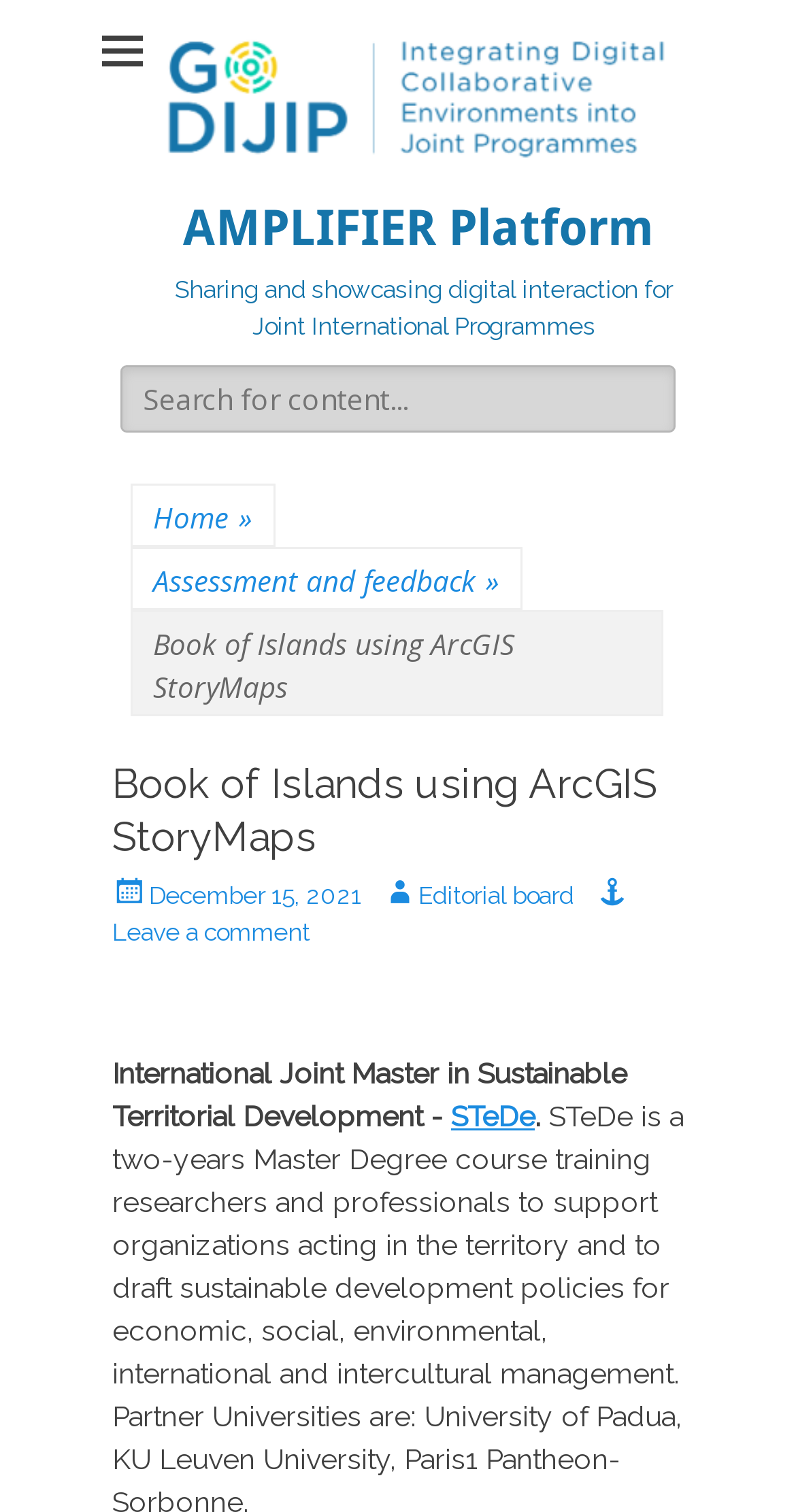Reply to the question below using a single word or brief phrase:
What is the date of the post 'Book of Islands using ArcGIS StoryMaps'?

December 15, 2021